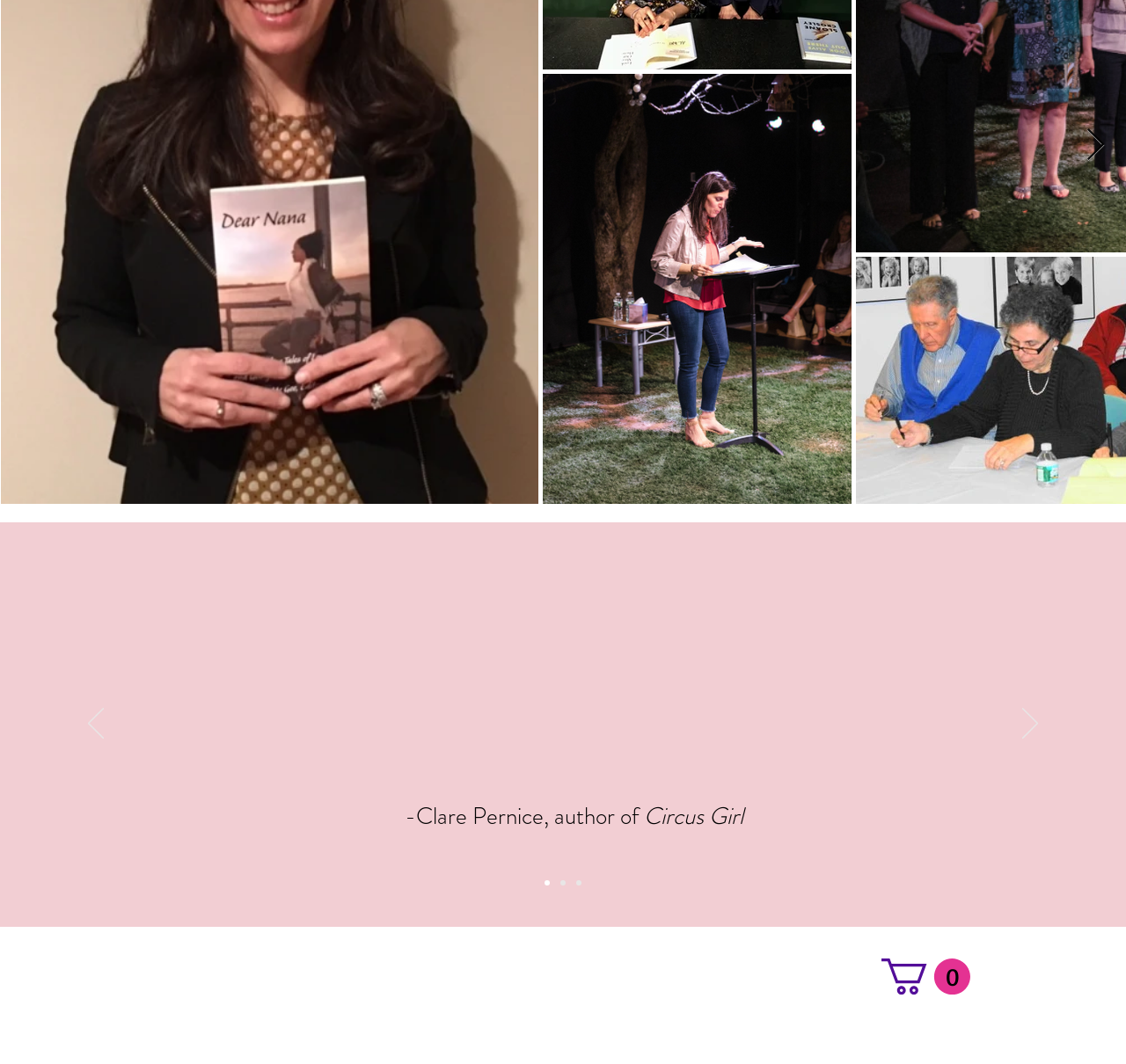Use a single word or phrase to answer the question:
What is the copyright year of the webpage?

2021